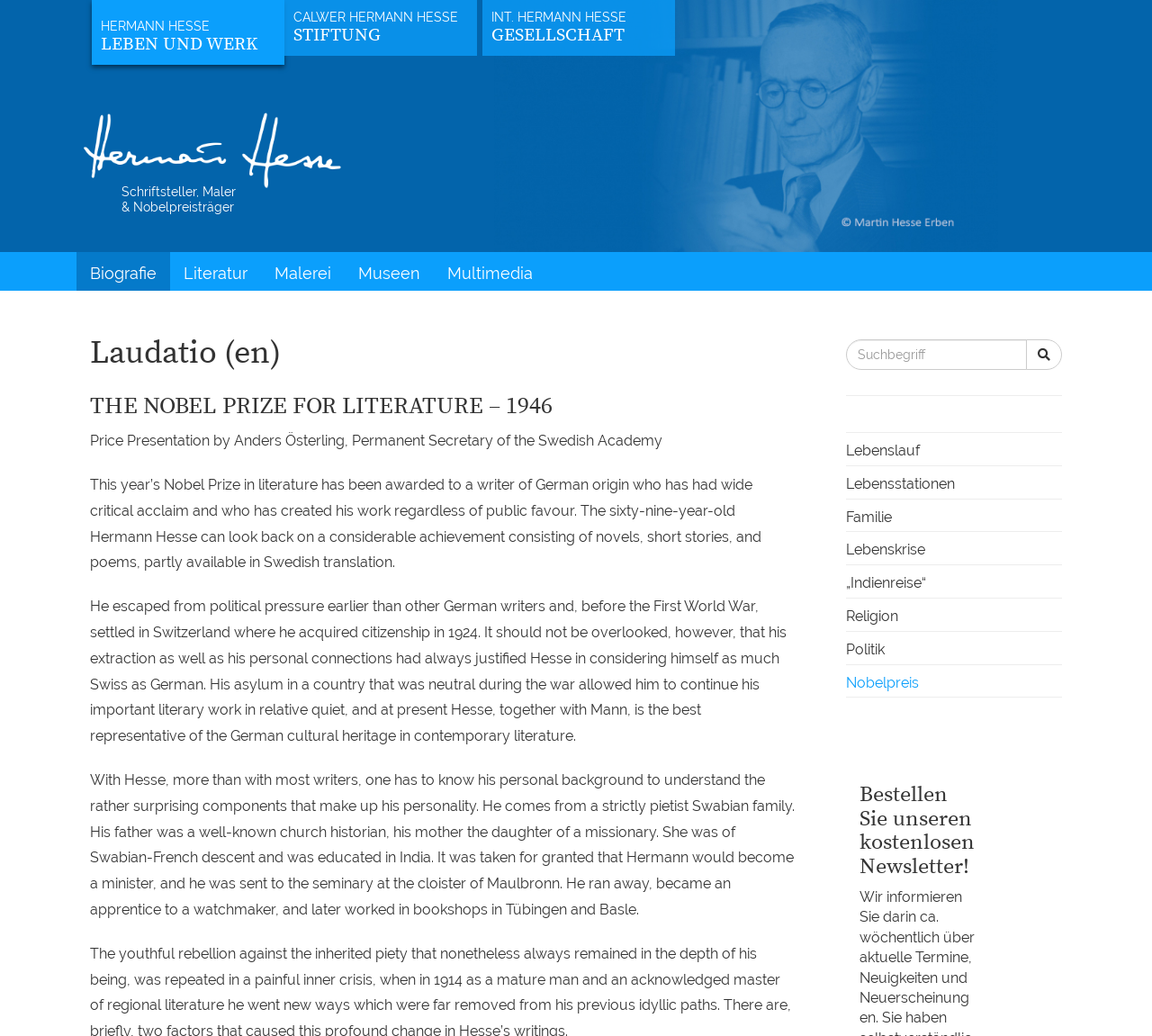Locate the bounding box coordinates of the item that should be clicked to fulfill the instruction: "Click on Hermann-Hesse-Portal link".

[0.066, 0.104, 0.301, 0.208]